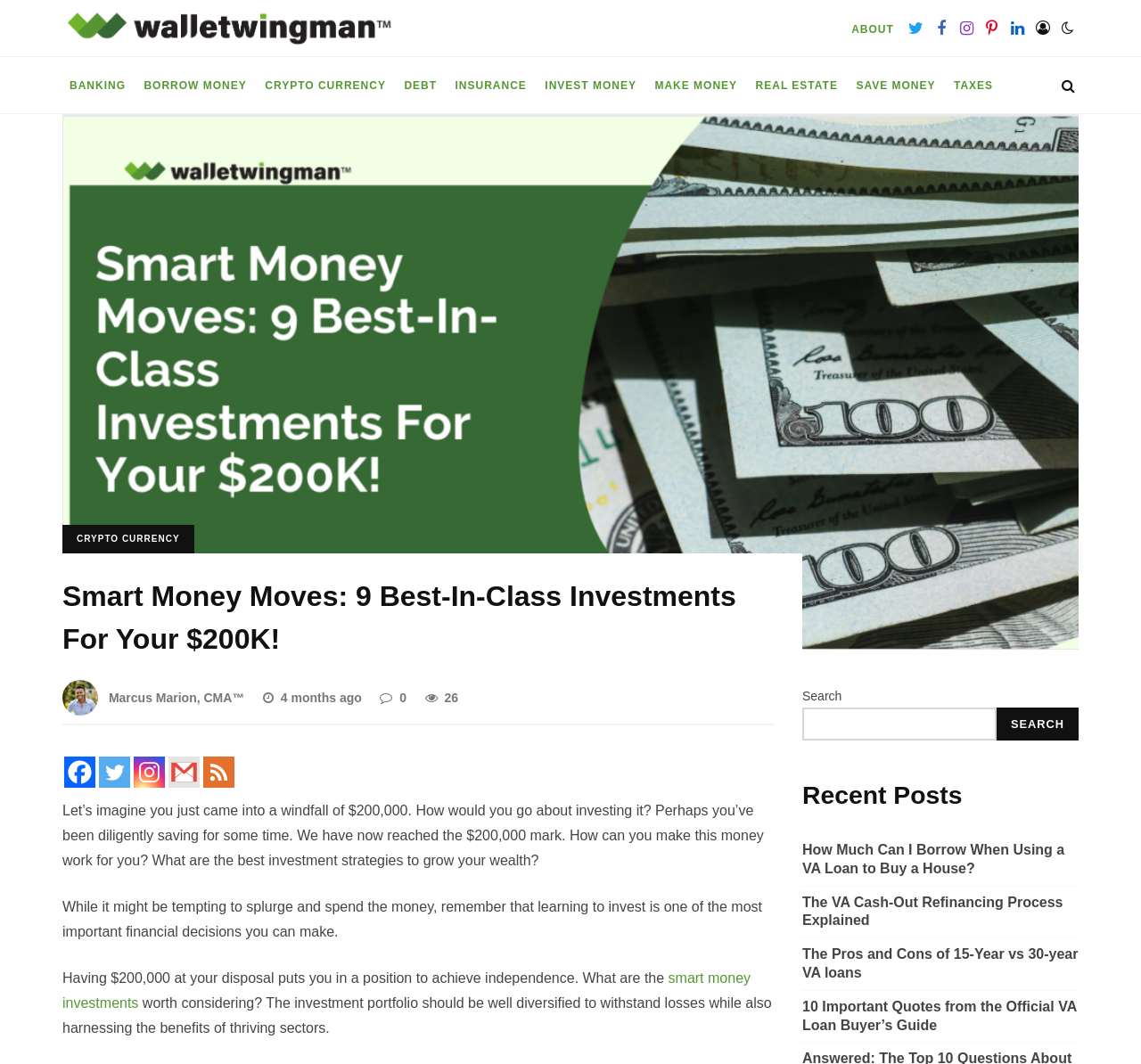Determine the bounding box coordinates of the UI element that matches the following description: "aria-label="RSS" title="RSS Feed"". The coordinates should be four float numbers between 0 and 1 in the format [left, top, right, bottom].

[0.178, 0.711, 0.205, 0.741]